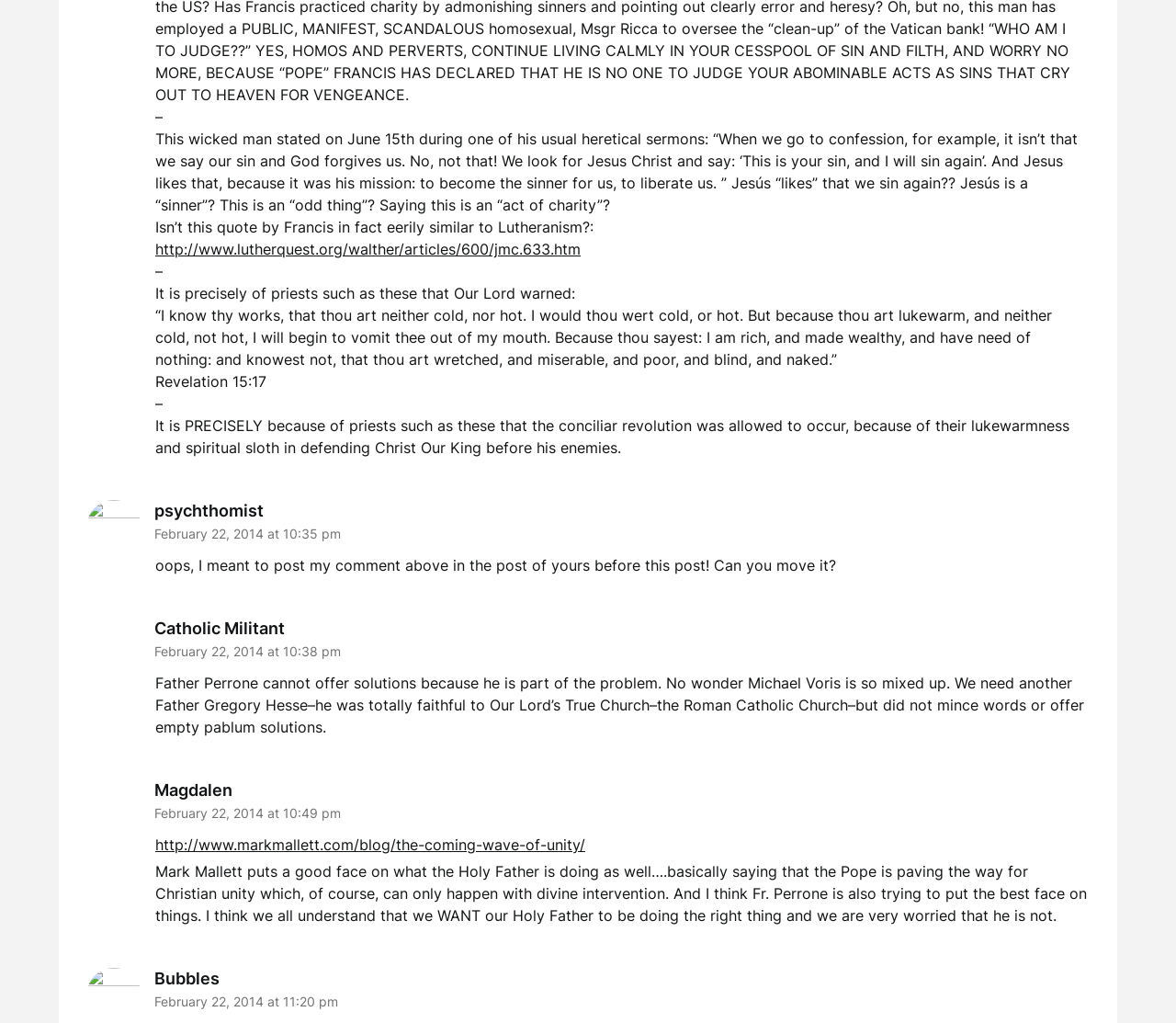What is the quote about confession?
Based on the image, answer the question with as much detail as possible.

The quote is from a sermon by Francis, which is being criticized in the article. The quote says that when we go to confession, we look for Jesus Christ and say 'This is your sin, and I will sin again', and Jesus likes that because it was his mission to become the sinner for us and liberate us.